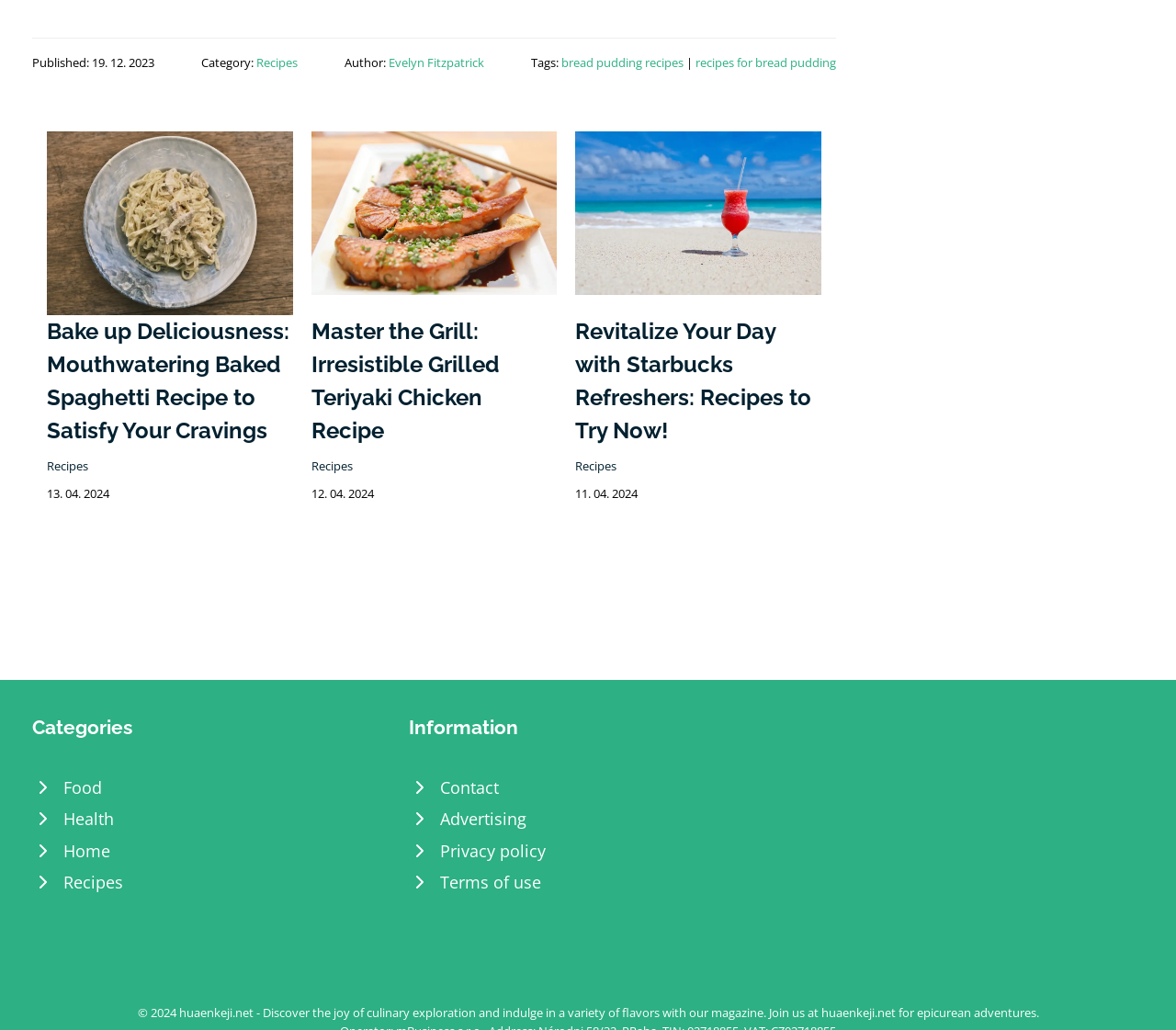Determine the bounding box coordinates for the element that should be clicked to follow this instruction: "View the 'Grilled Teriyaki Chicken' article". The coordinates should be given as four float numbers between 0 and 1, in the format [left, top, right, bottom].

[0.265, 0.194, 0.474, 0.216]